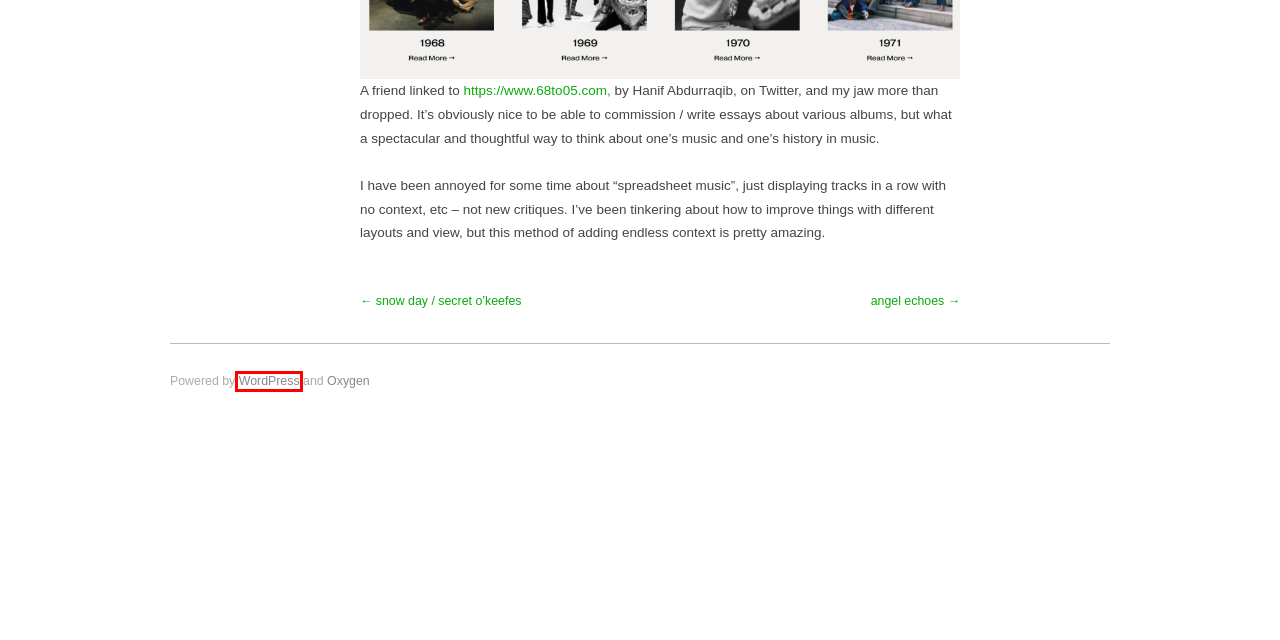You are given a screenshot depicting a webpage with a red bounding box around a UI element. Select the description that best corresponds to the new webpage after clicking the selected element. Here are the choices:
A. thor
B. Oxygen - AlienWP
C. SIXTYEIGHT2OHFIVE
D. angel echoes
E. .thor kell: there should be new rules next week.
F. snow day / secret o’keefes
G. Blog Tool, Publishing Platform, and CMS – WordPress.org
H. art

G